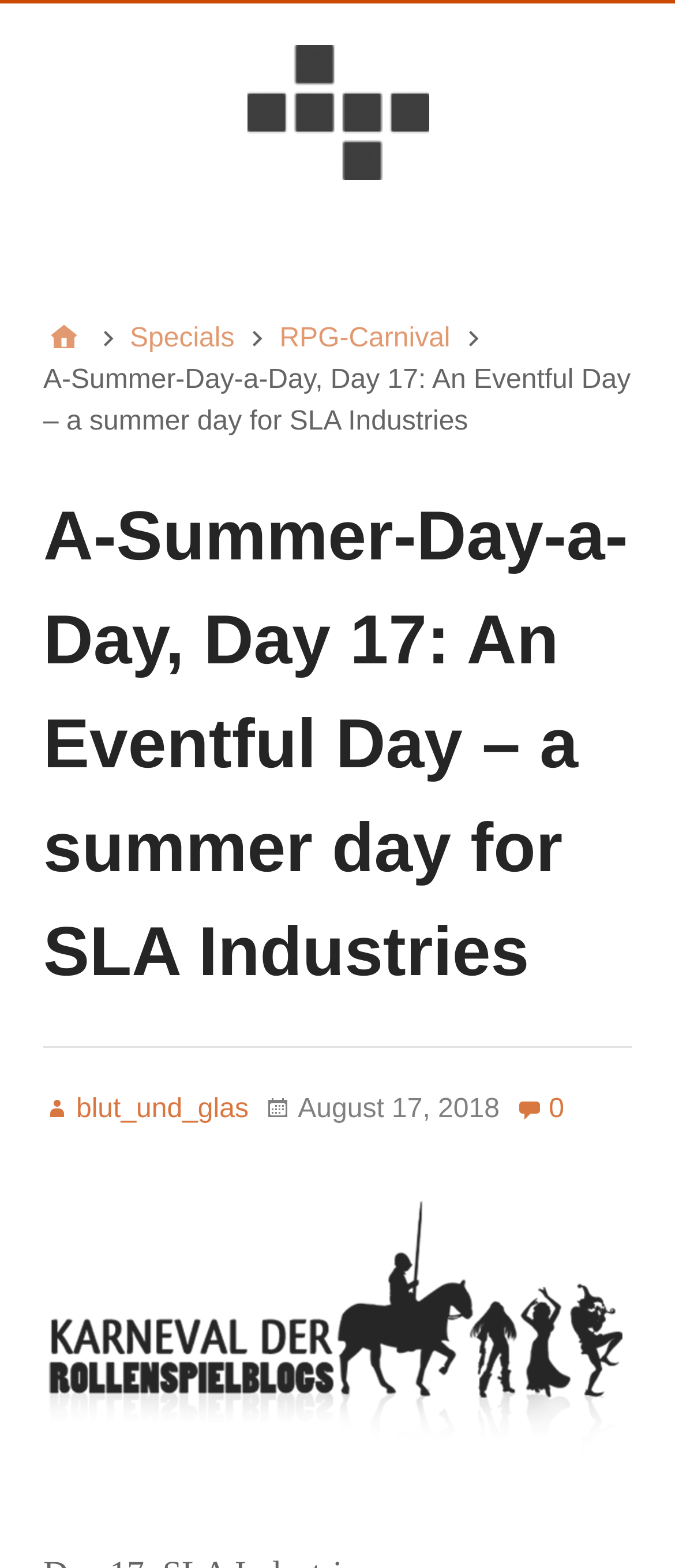Identify the bounding box coordinates of the region that needs to be clicked to carry out this instruction: "view RPG-Carnival page". Provide these coordinates as four float numbers ranging from 0 to 1, i.e., [left, top, right, bottom].

[0.414, 0.203, 0.667, 0.23]